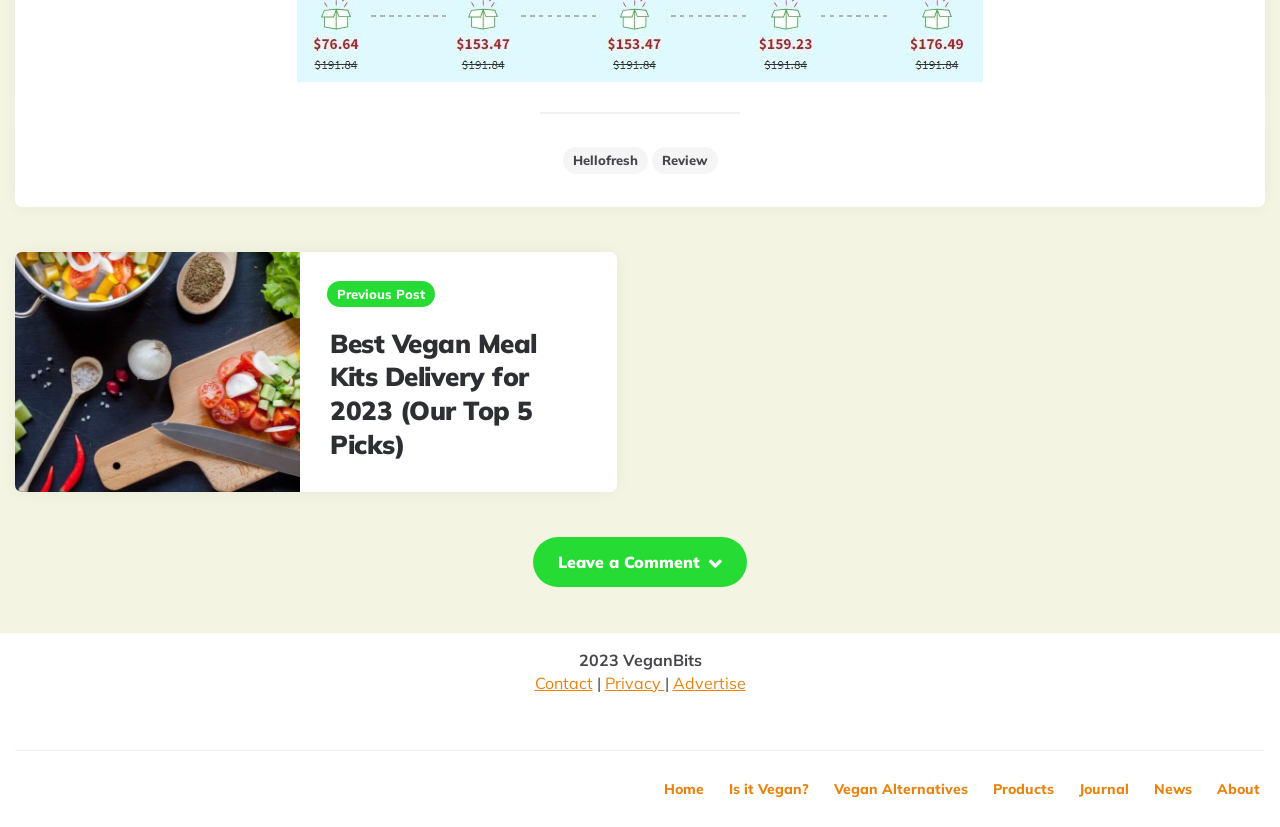Identify the bounding box coordinates of the region that needs to be clicked to carry out this instruction: "Share the article". Provide these coordinates as four float numbers ranging from 0 to 1, i.e., [left, top, right, bottom].

None